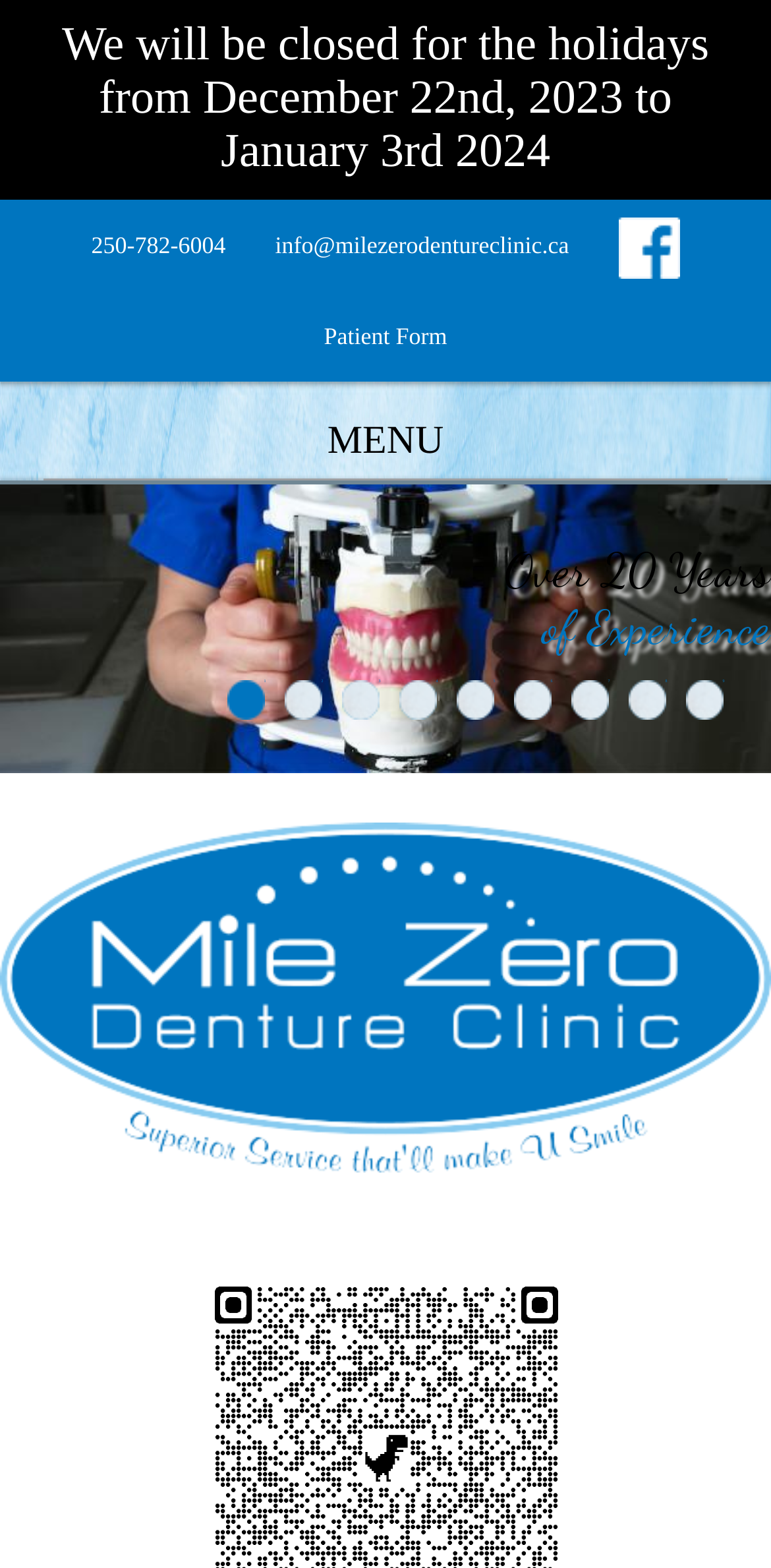How many days does it take to make dentures?
Could you answer the question in a detailed manner, providing as much information as possible?

I found this information by looking at the static text element '2 days' which is located near the image 'banner' and the text 'Dentures can be made in', indicating that it is a time frame for making dentures.